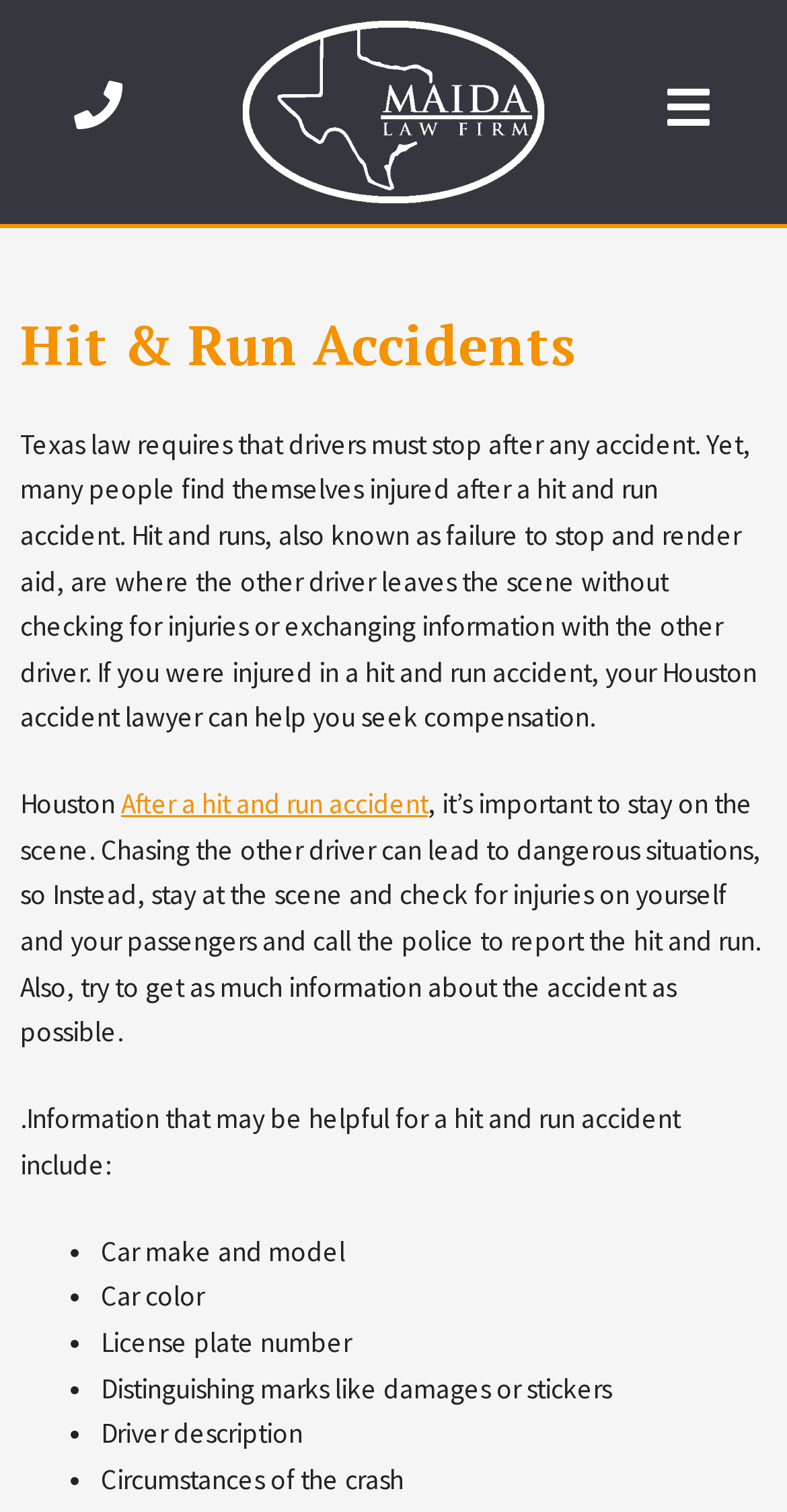What should you do after a hit and run accident?
Based on the image, answer the question in a detailed manner.

According to the webpage, after a hit and run accident, it's important to stay on the scene, check for injuries, and call the police to report the hit and run. This is stated in the text 'After a hit and run accident, it’s important to stay on the scene. Chasing the other driver can lead to dangerous situations, so Instead, stay at the scene and check for injuries on yourself and your passengers and call the police to report the hit and run.'